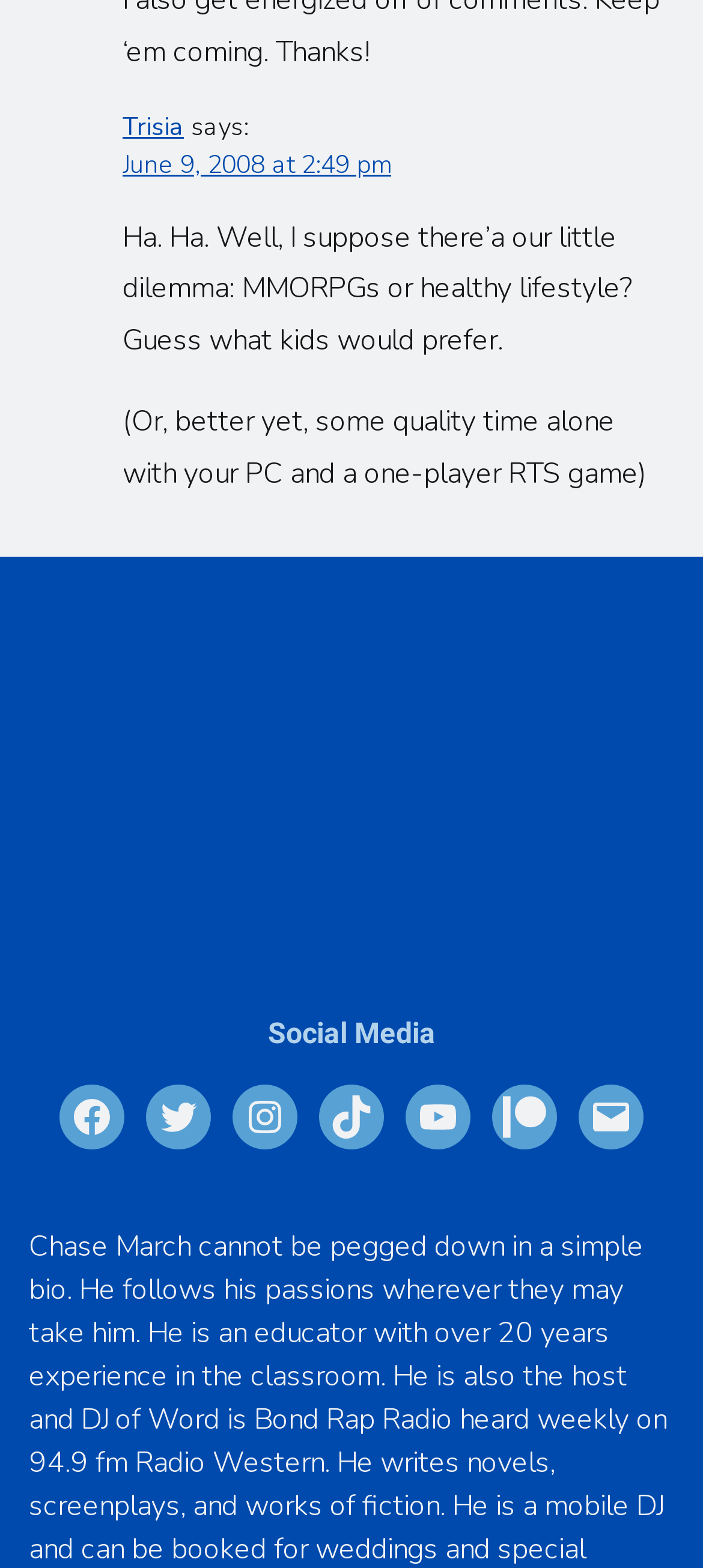Pinpoint the bounding box coordinates of the area that must be clicked to complete this instruction: "View Safari Itinenary posts".

None